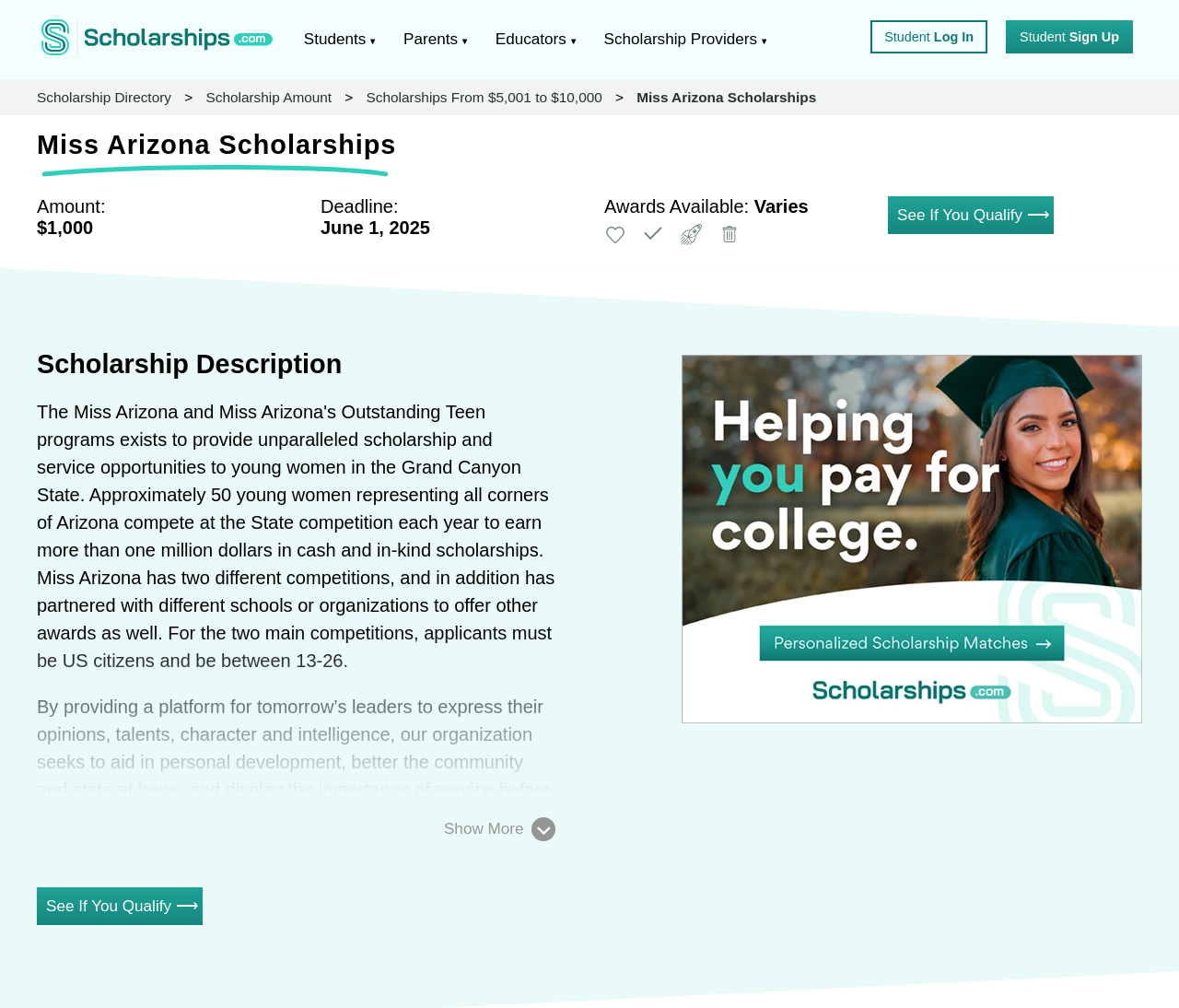Find the bounding box coordinates of the element you need to click on to perform this action: 'Click on the link 'National Security, Economic Prosperity and Canada’s Future''. The coordinates should be represented by four float values between 0 and 1, in the format [left, top, right, bottom].

None